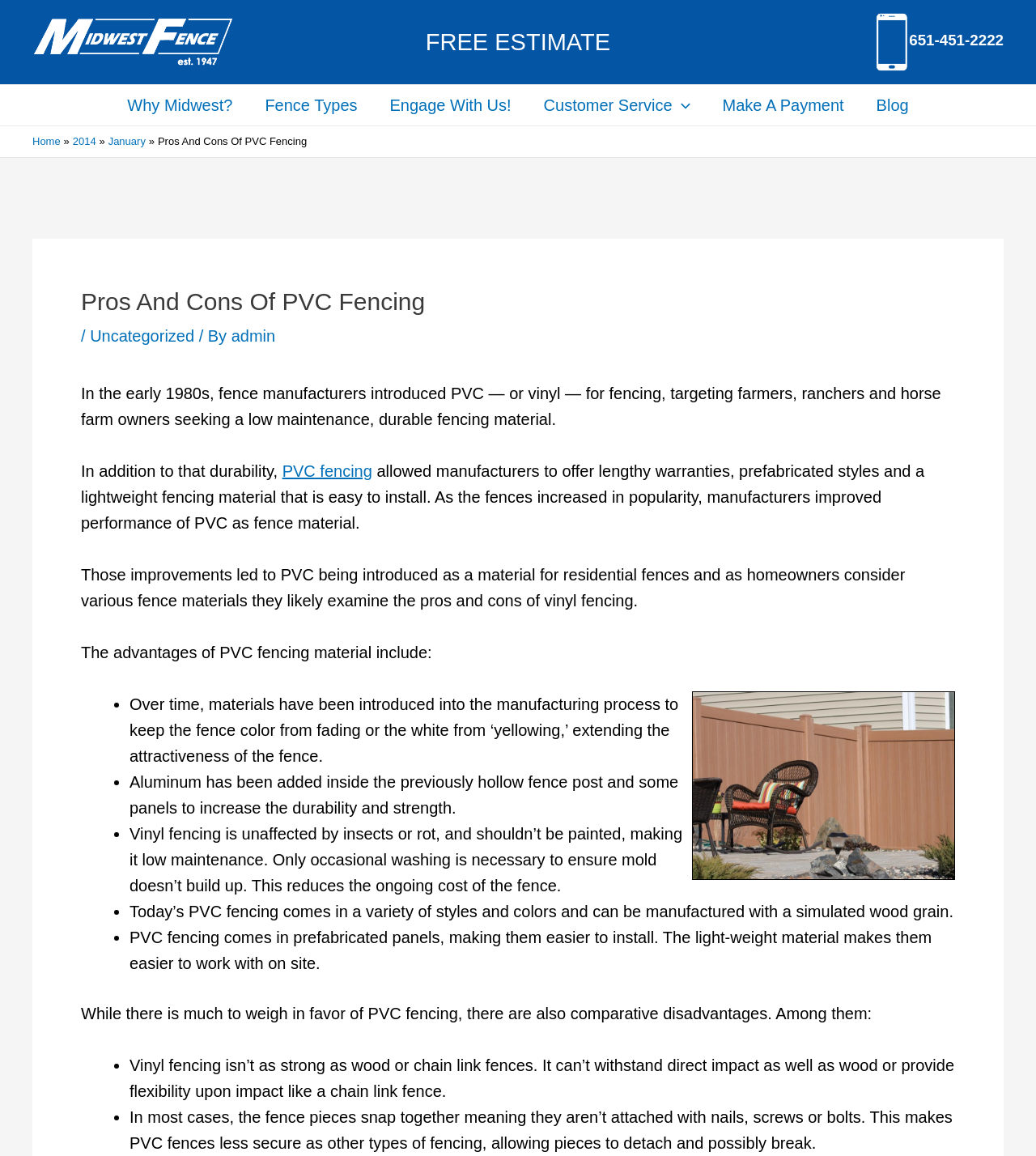Give a concise answer of one word or phrase to the question: 
What is the topic of the article?

Pros and Cons of PVC Fencing